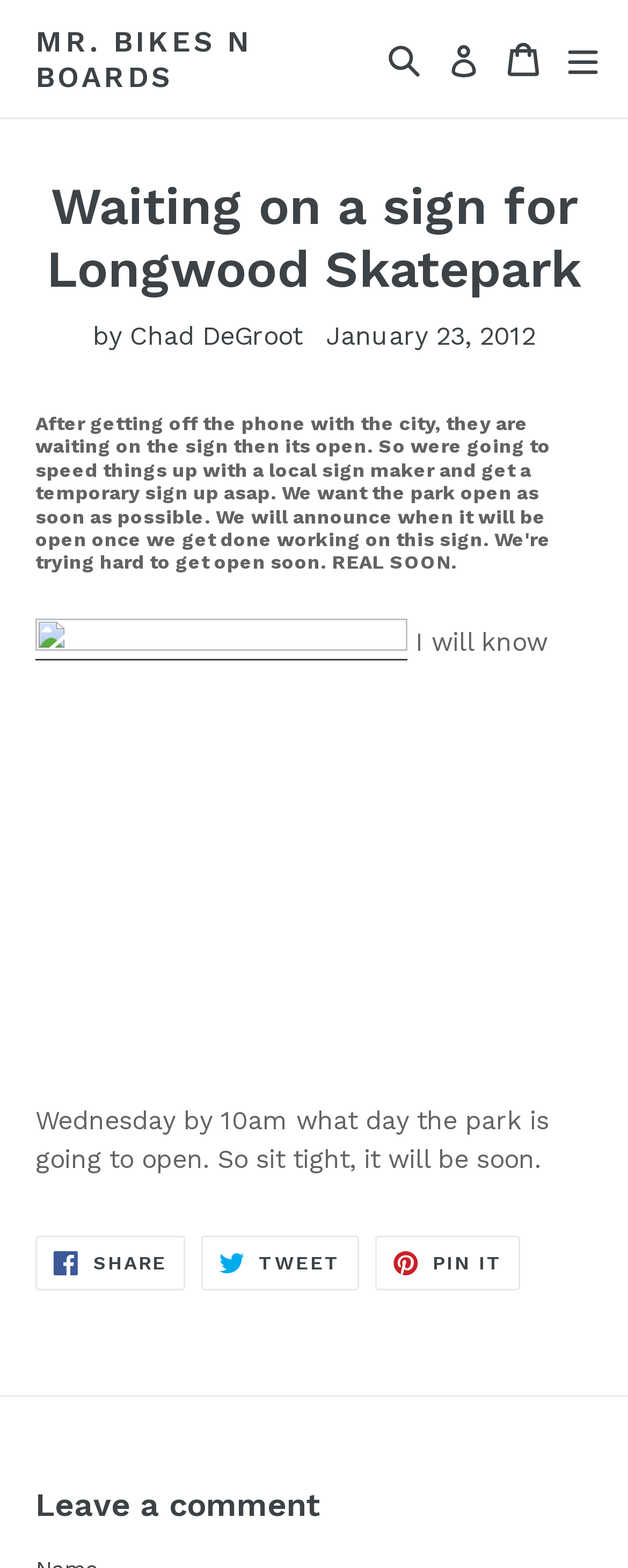Identify the coordinates of the bounding box for the element that must be clicked to accomplish the instruction: "Search for something".

[0.603, 0.004, 0.685, 0.072]